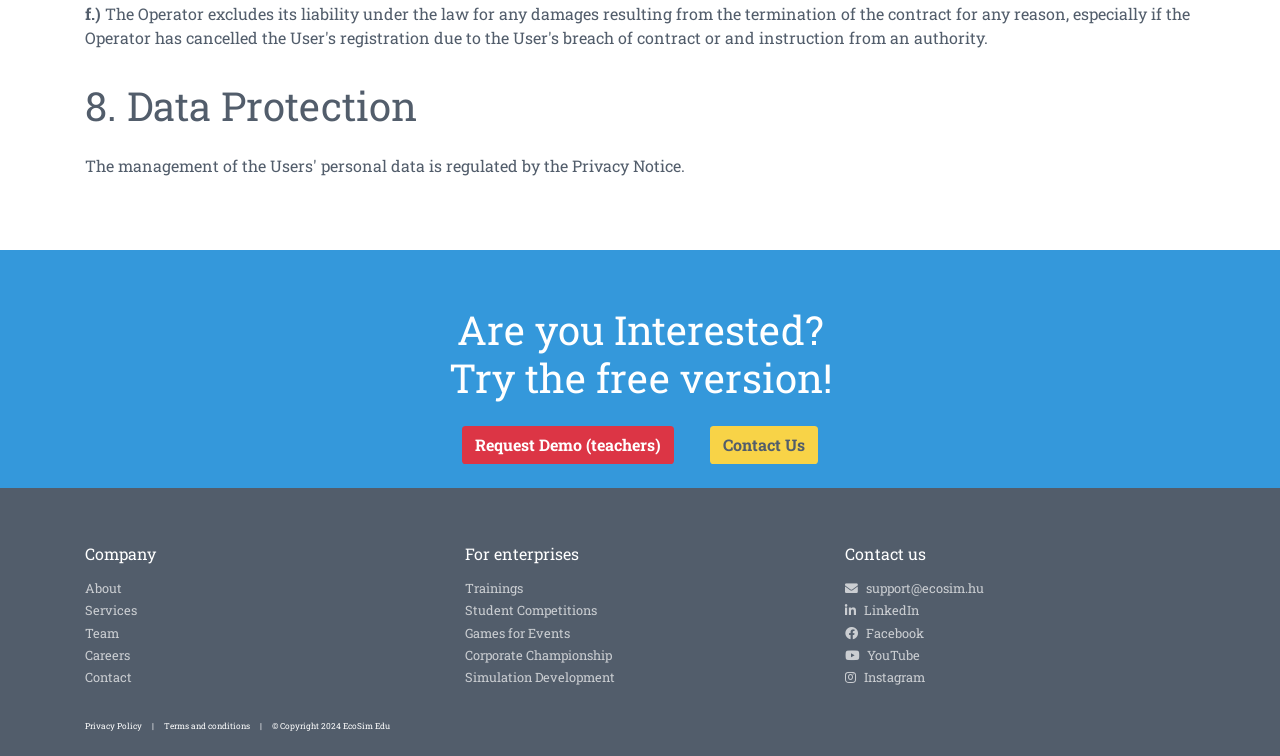What type of services does the company offer?
Based on the screenshot, answer the question with a single word or phrase.

Trainings, Student Competitions, etc.